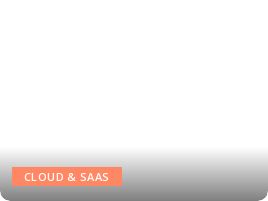Provide an extensive narrative of what is shown in the image.

The image features a button labeled "CLOUD & SAAS," presented prominently with a vibrant orange background that contrasts against a gradient fade. This button is likely intended to navigate users to content related to cloud computing and Software as a Service (SaaS) offerings. Positioned near the top of the webpage, it draws attention for users interested in exploring topics associated with these technologies. The overall design encourages user interaction, making it an inviting element for those looking to learn more about cloud solutions and their innovative applications in various industries.